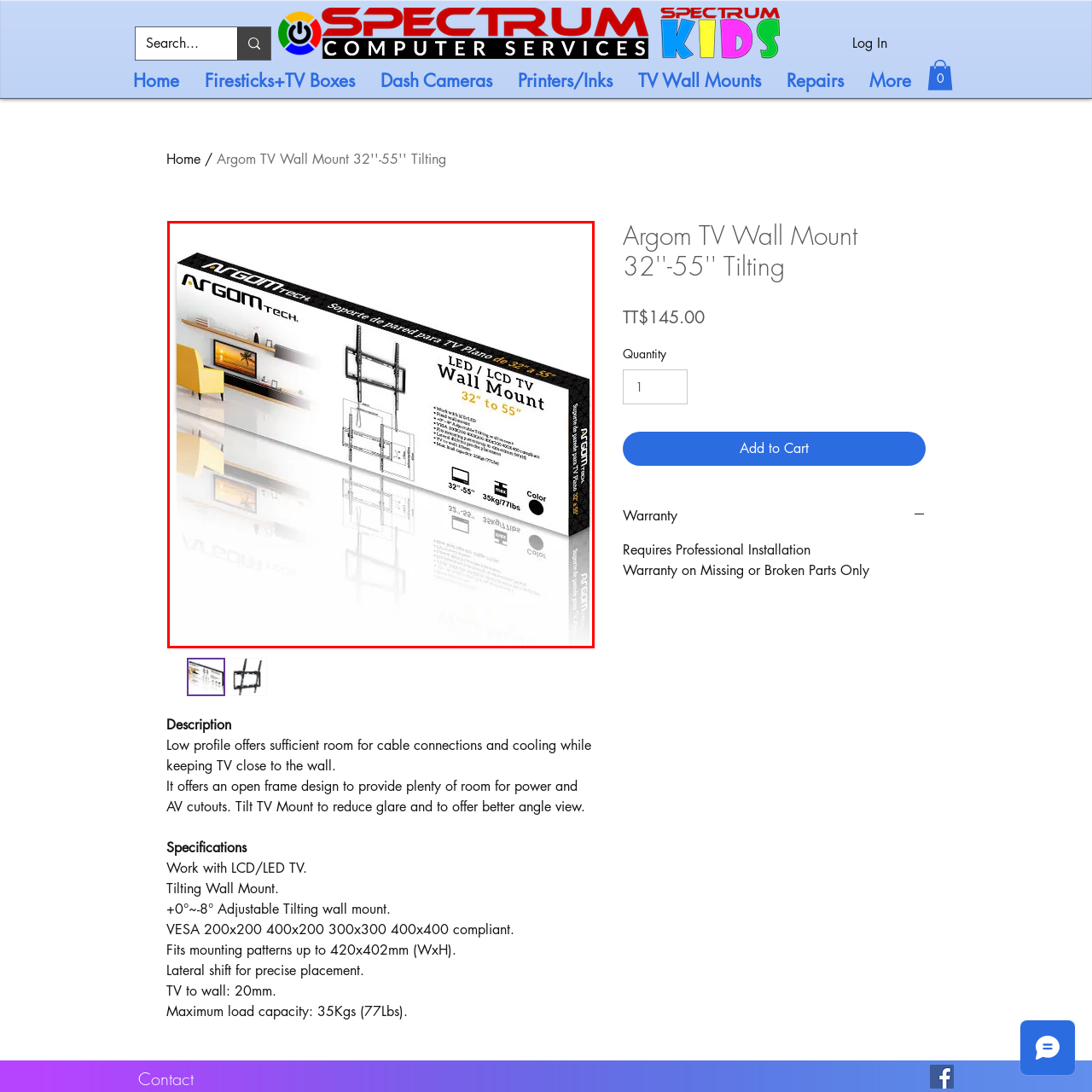Detail the features and components of the image inside the red outline.

The image showcases the packaging of the Argom TV Wall Mount, designed for LED and LCD televisions ranging from 32 to 55 inches. The product is highlighted with key features and specifications, emphasizing its low-profile design that offers ample room for cable connections and cooling, while keeping the TV close to the wall. The mount supports a maximum load of 35 kg (77 lbs) and is compatible with VESA patterns including 200x200, 300x300, and 400x400. Additionally, it features adjustable tilting capability to reduce glare and provide optimal viewing angles. The back of the packaging displays an illustration of the mounted TV setup against a modern living room backdrop, enhancing the visual appeal and context of its use.